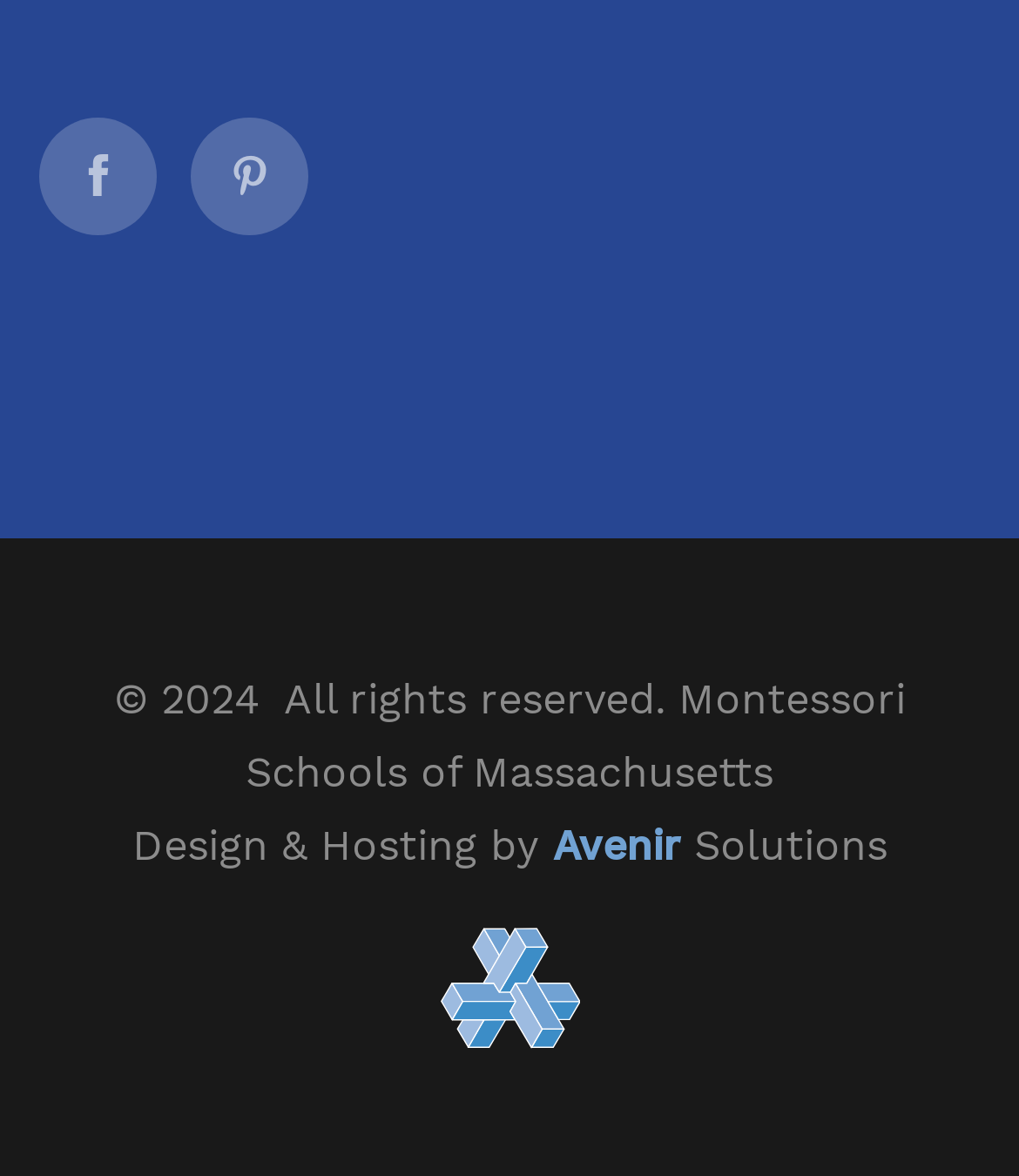Give a one-word or one-phrase response to the question: 
Who designed the website?

Avenir Solutions